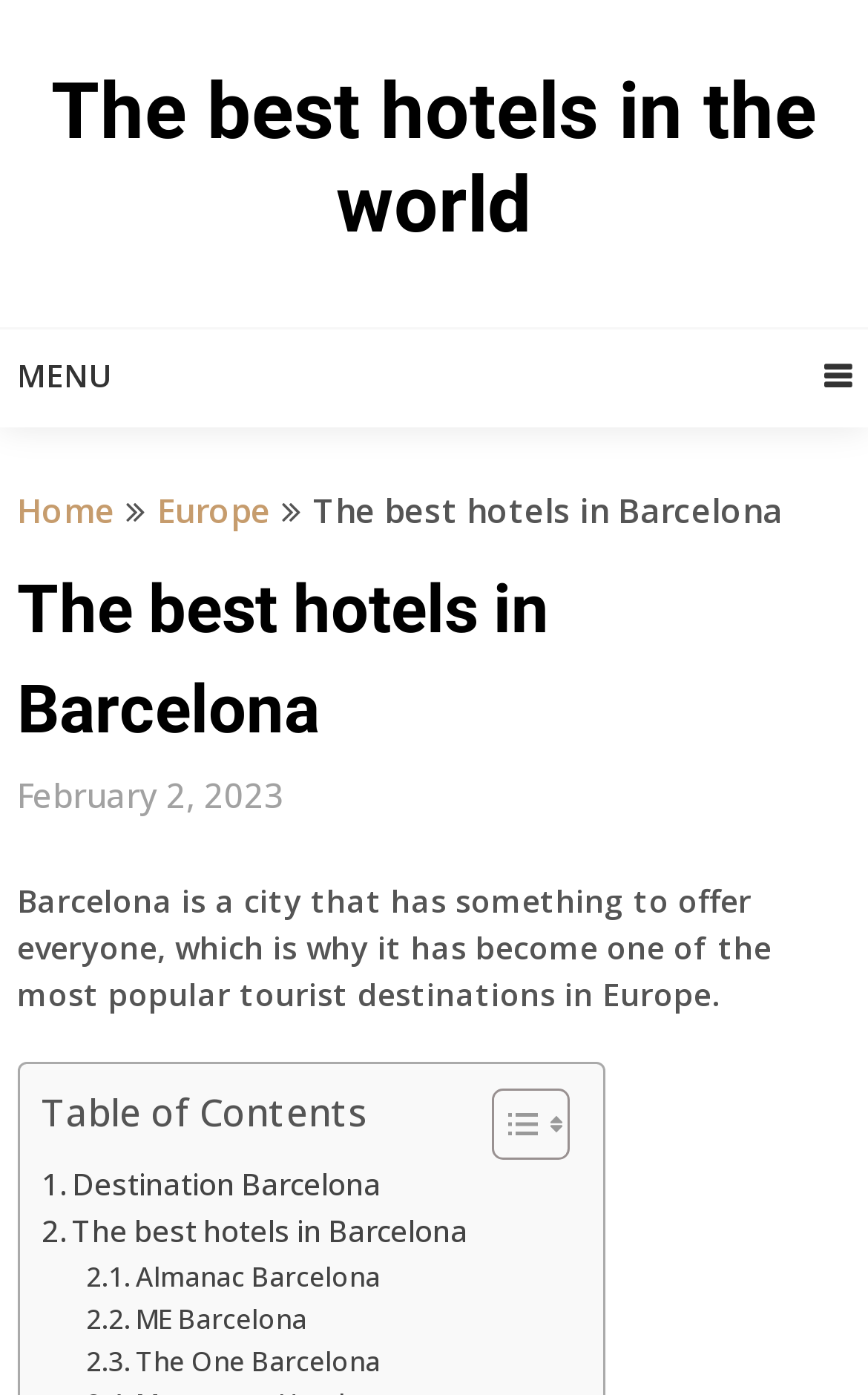Refer to the screenshot and give an in-depth answer to this question: How many links are in the menu?

I counted the links in the menu section, which are 'MENU', 'Home', 'Europe', and there are 4 links in total.